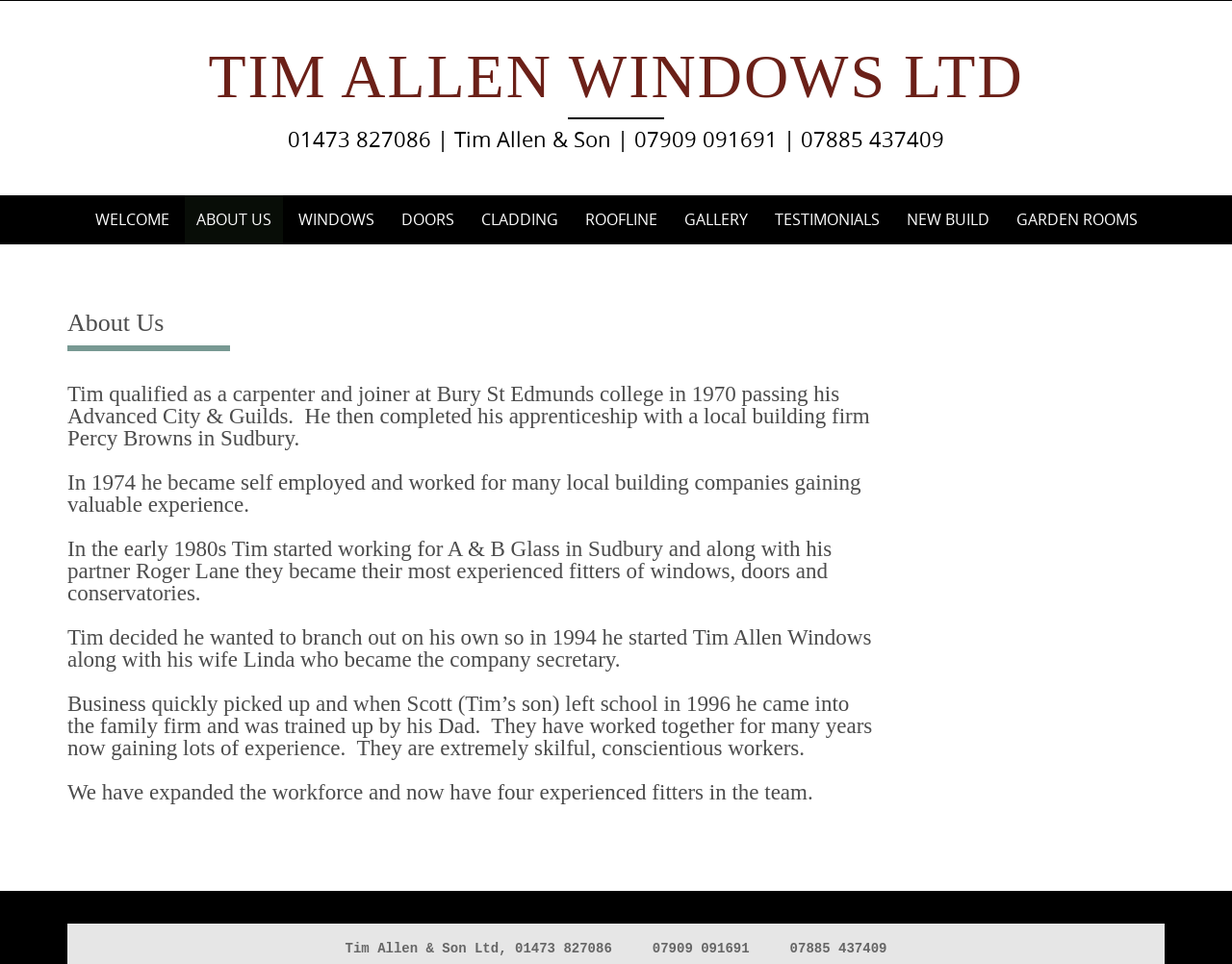Please determine the bounding box coordinates for the element that should be clicked to follow these instructions: "Click on the 'GALLERY' link".

[0.546, 0.203, 0.616, 0.253]